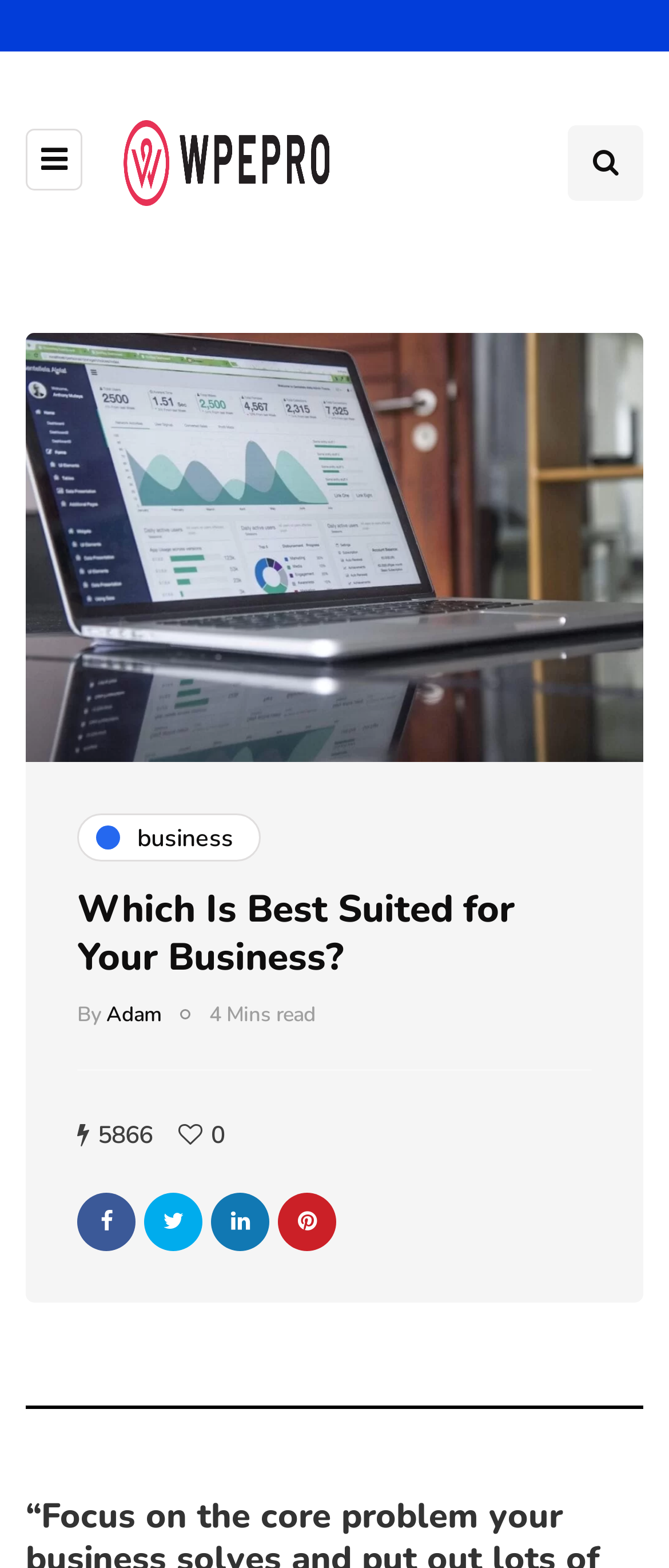Identify and provide the text content of the webpage's primary headline.

Which Is Best Suited for Your Business?